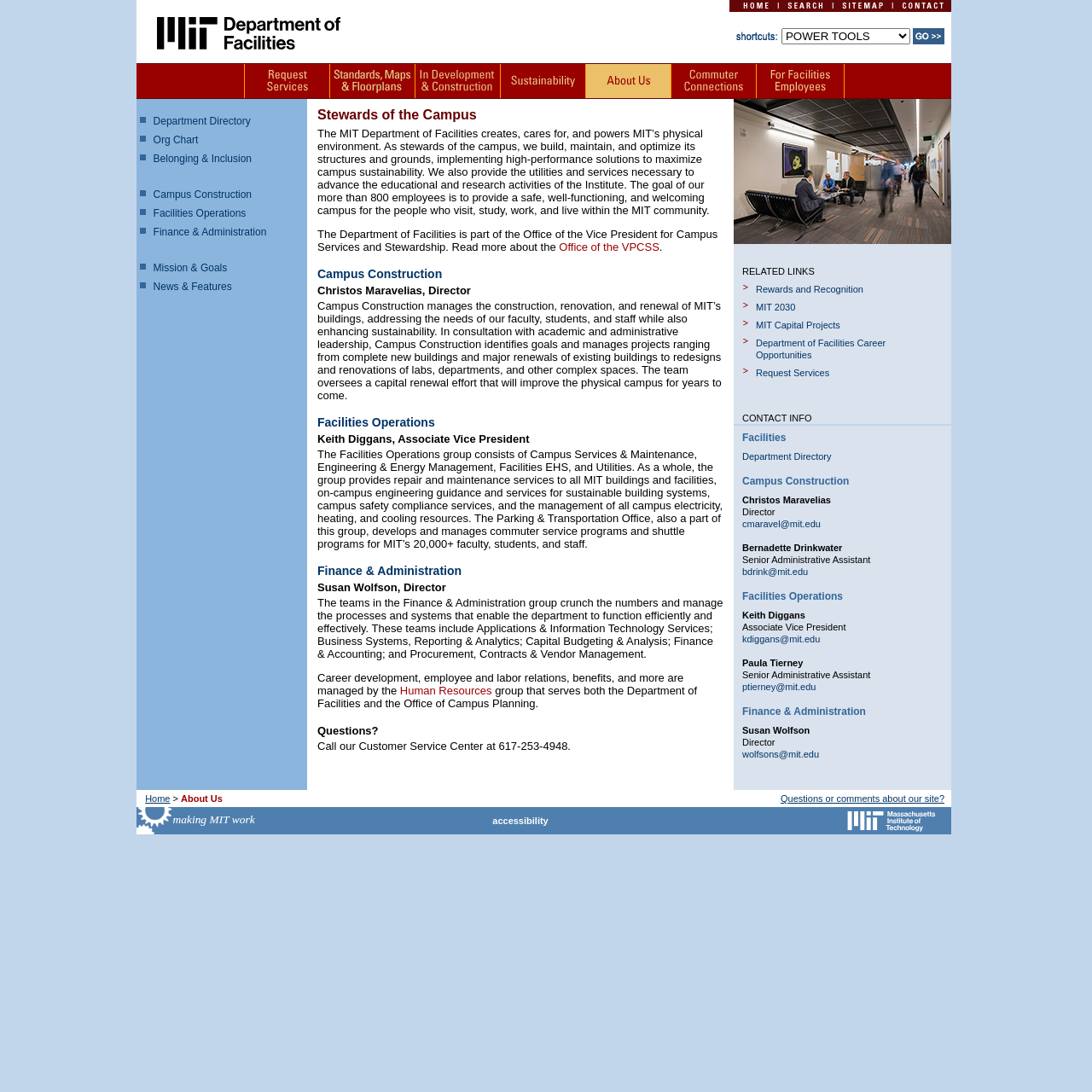What is the 'Sitemap' link for?
Examine the screenshot and reply with a single word or phrase.

To view the website's sitemap